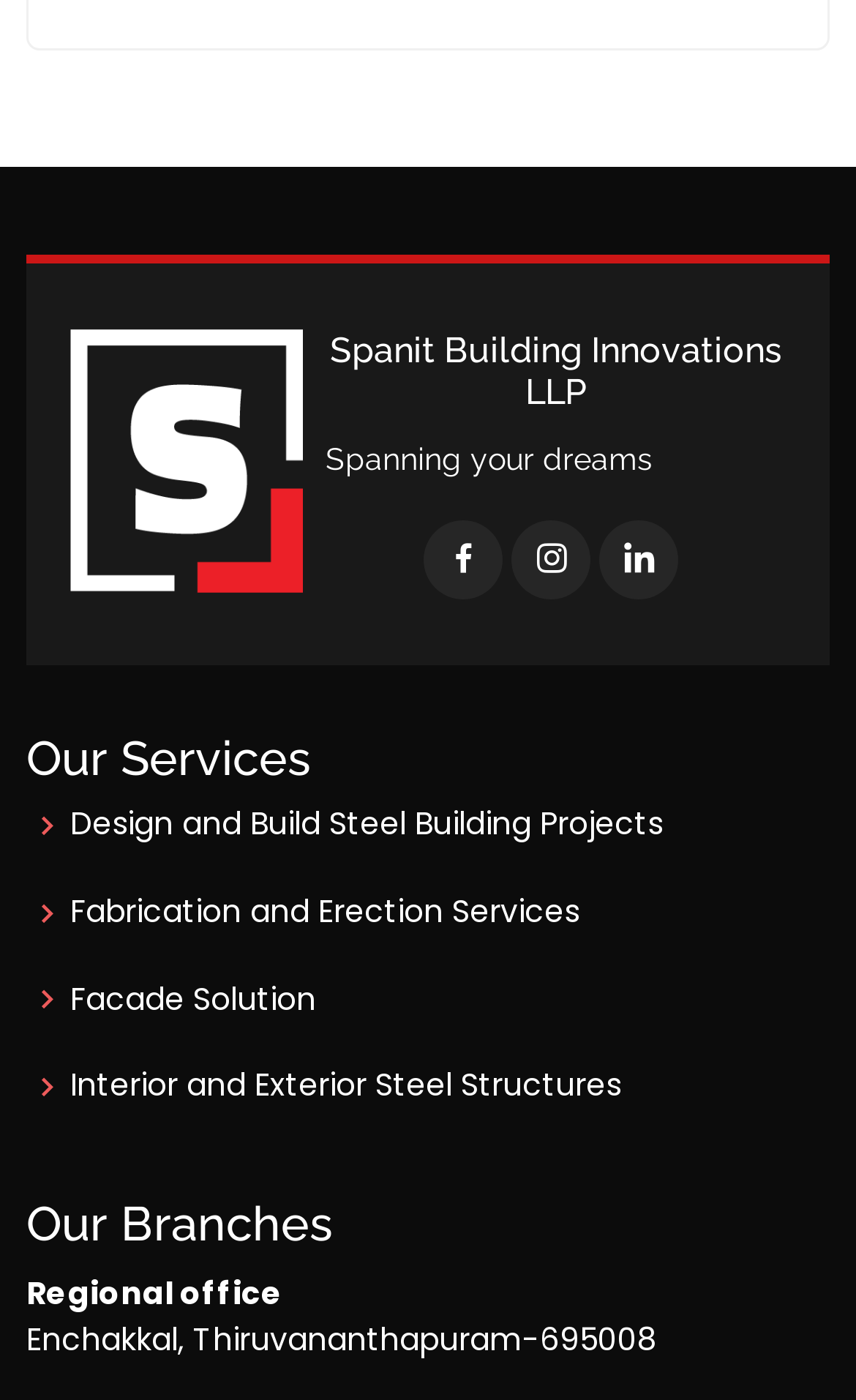What is the tagline of the company?
From the details in the image, provide a complete and detailed answer to the question.

The tagline of the company is obtained from the static text element below the company name, which reads 'Spanning your dreams'.